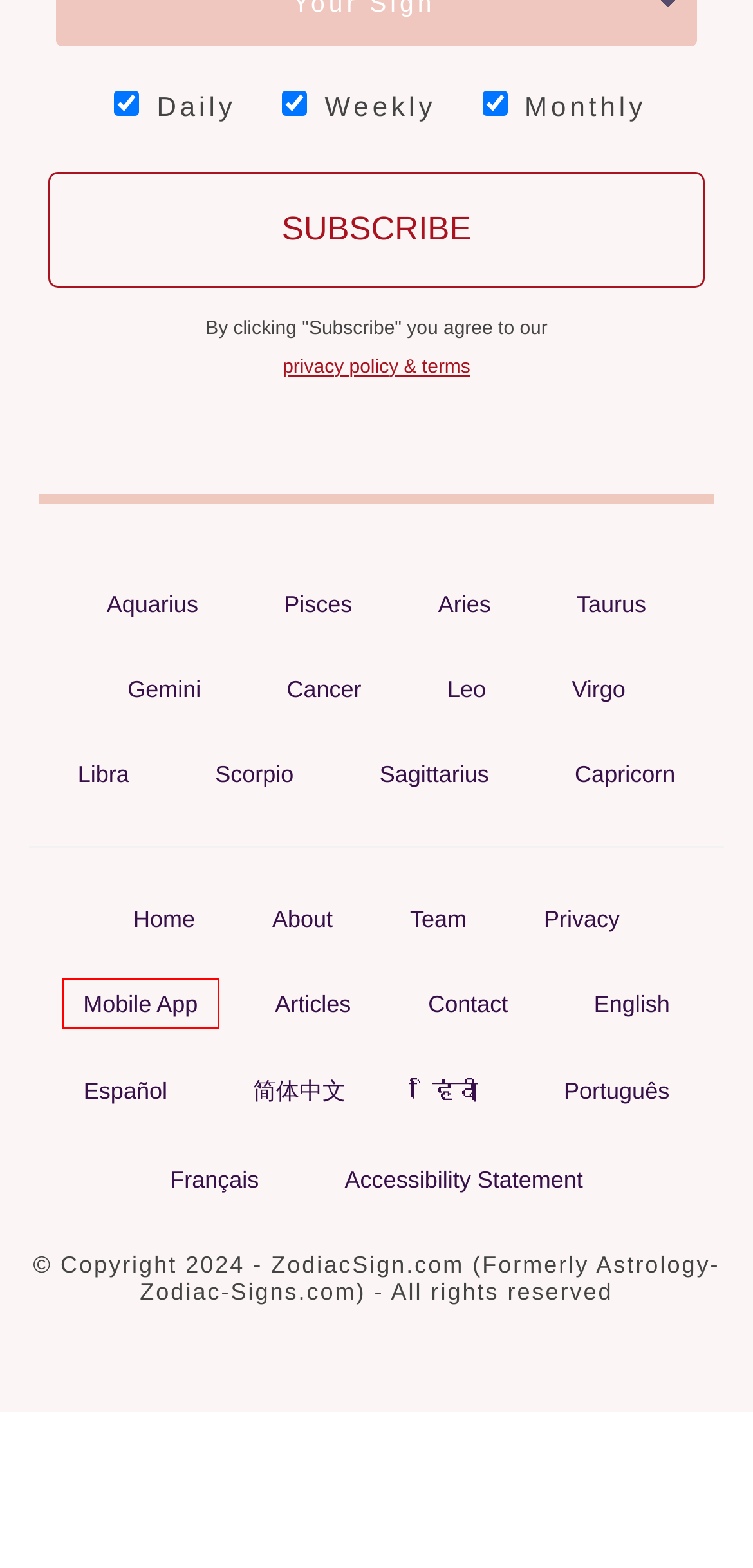You are given a screenshot of a webpage with a red rectangle bounding box around a UI element. Select the webpage description that best matches the new webpage after clicking the element in the bounding box. Here are the candidates:
A. Horoscope App For IOS & Android
B. Astrology Knowledge Base Index
C. Explore the Latest Astrology Topics and Articles
D. Libra Zodiac Sign: Horoscope, Dates & Personality Traits
E. 12 Signos Astrológicos do Zodíaco - Datas, Significados e Compatibilidade
F. Scorpio Zodiac Sign: Horoscope, Dates & Personality Traits
G. About Us
H. Accessibility Statement

A